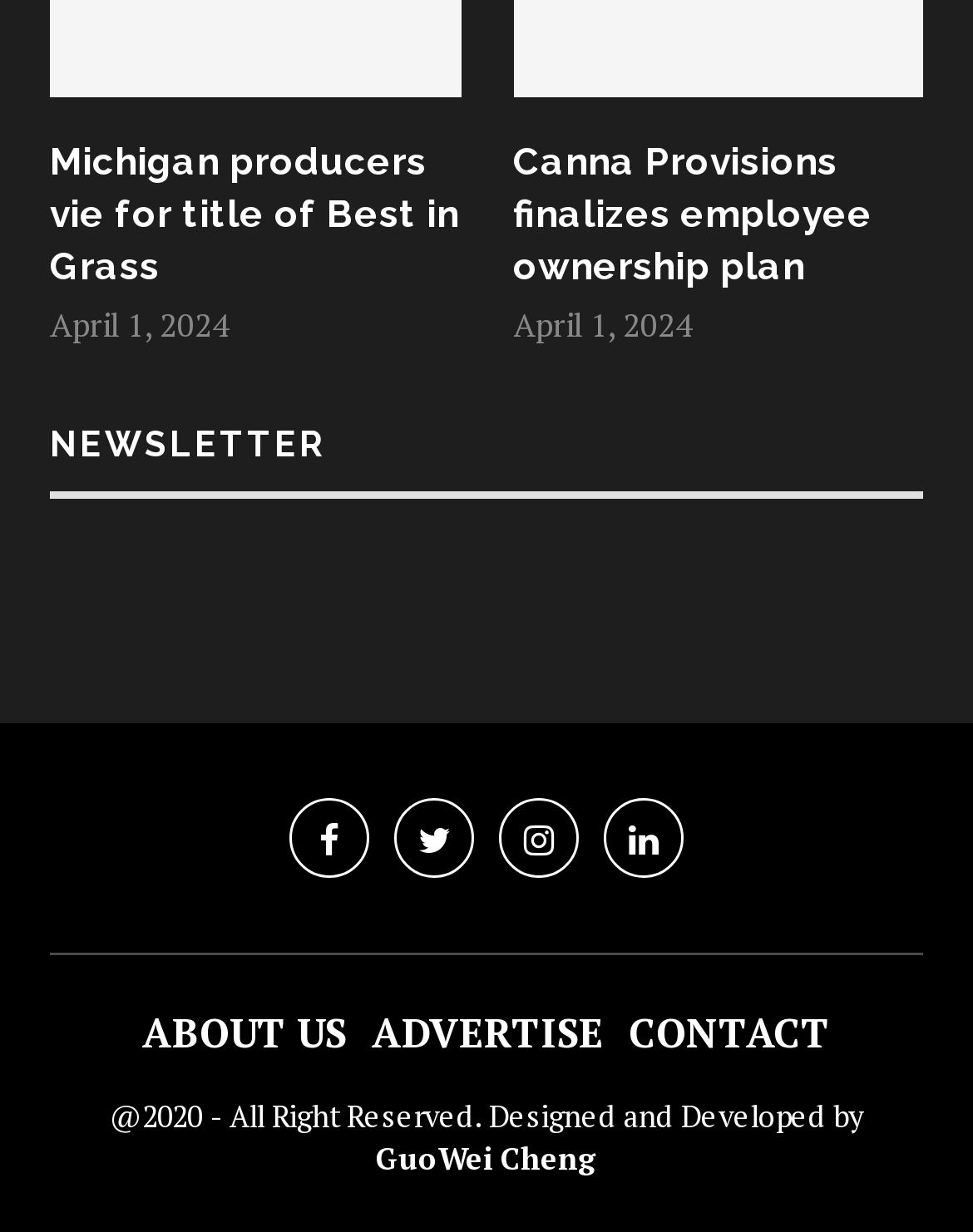Extract the bounding box coordinates for the UI element described as: "Advertise".

[0.382, 0.817, 0.621, 0.861]